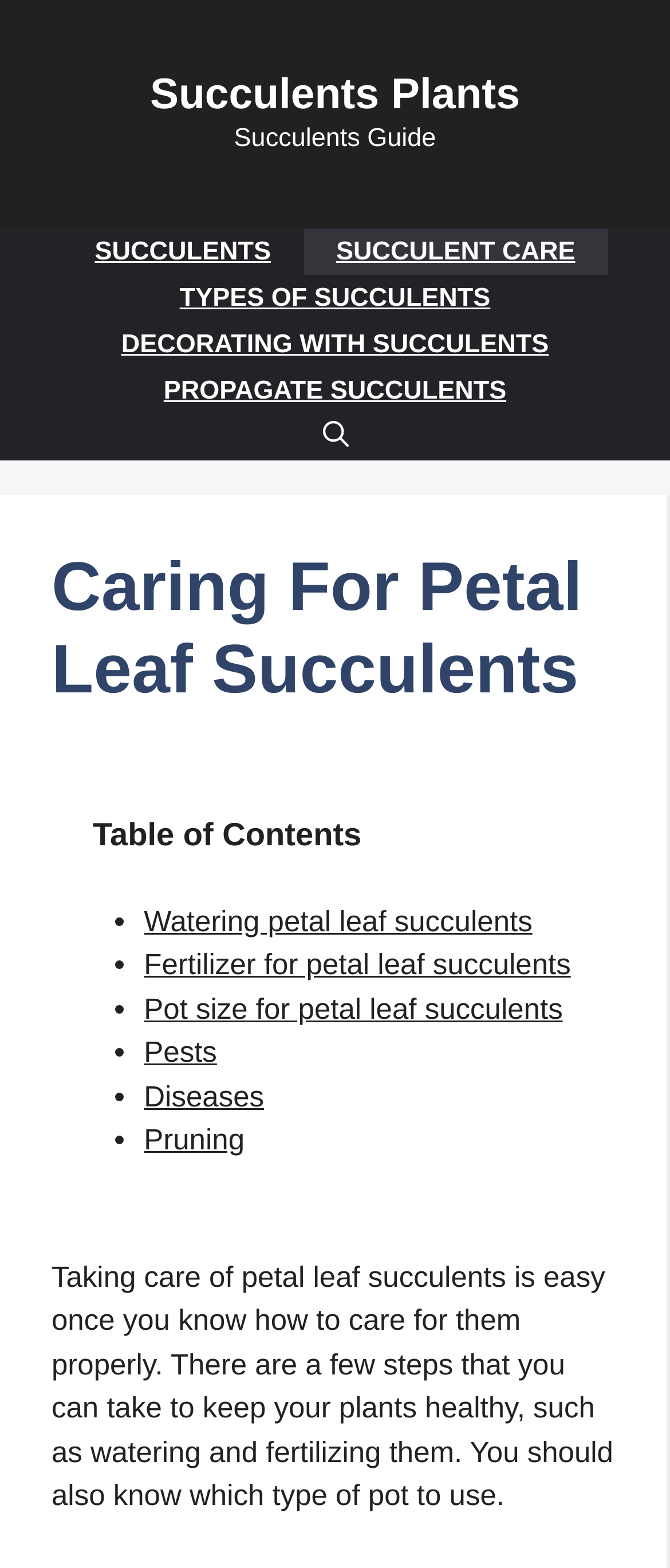What is mentioned as a step to keep petal leaf succulents healthy?
Please use the image to provide an in-depth answer to the question.

According to the static text on the webpage, taking care of petal leaf succulents involves several steps, including watering and fertilizing, which are mentioned as essential for keeping the plants healthy.